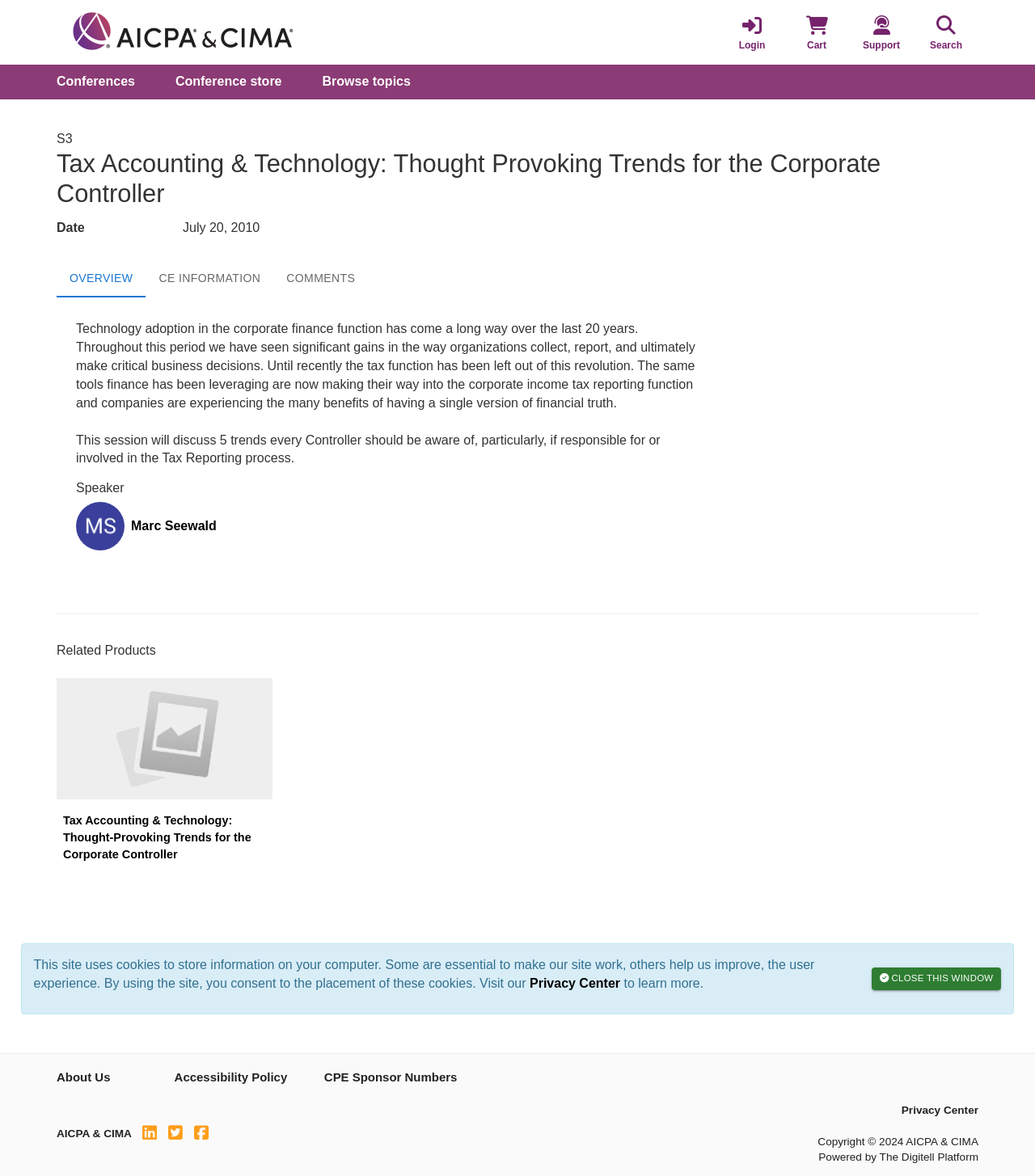Provide the bounding box coordinates of the section that needs to be clicked to accomplish the following instruction: "Search for something."

[0.883, 0.0, 0.945, 0.055]